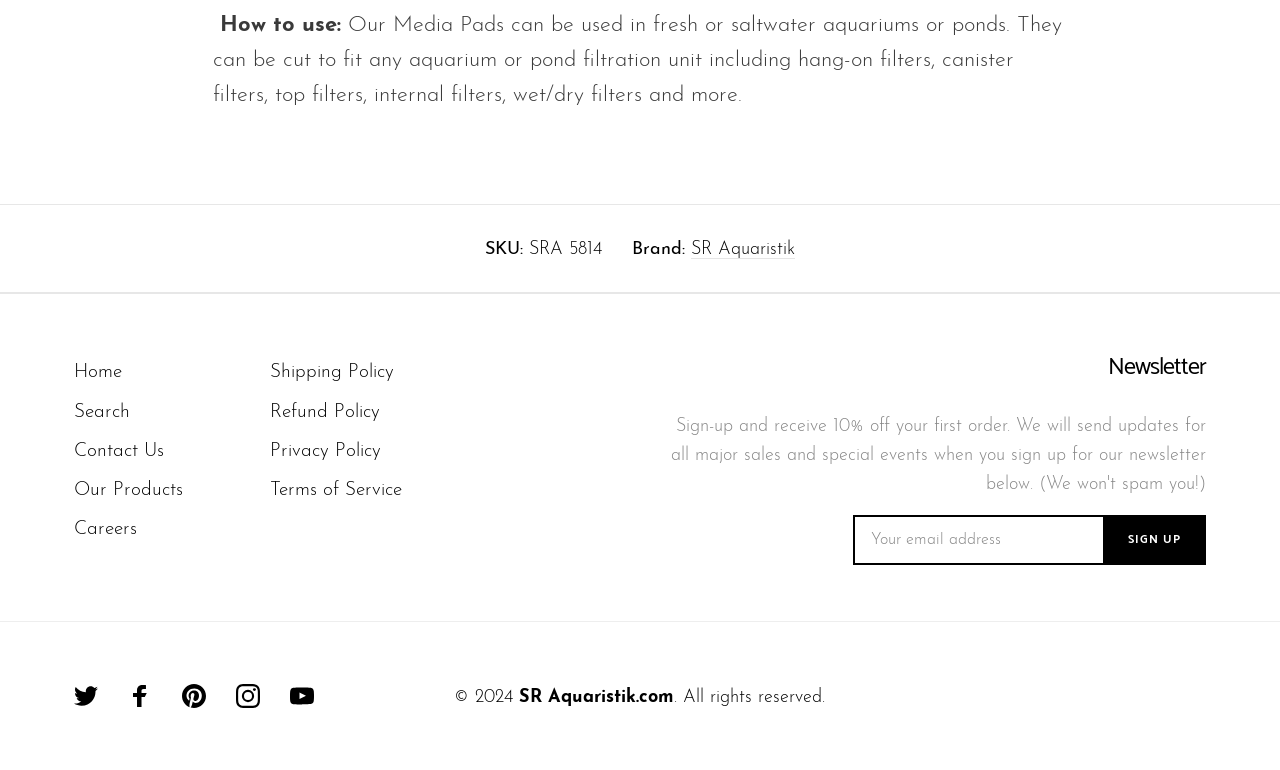What is the brand of the product?
Based on the image, answer the question with a single word or brief phrase.

SR Aquaristik